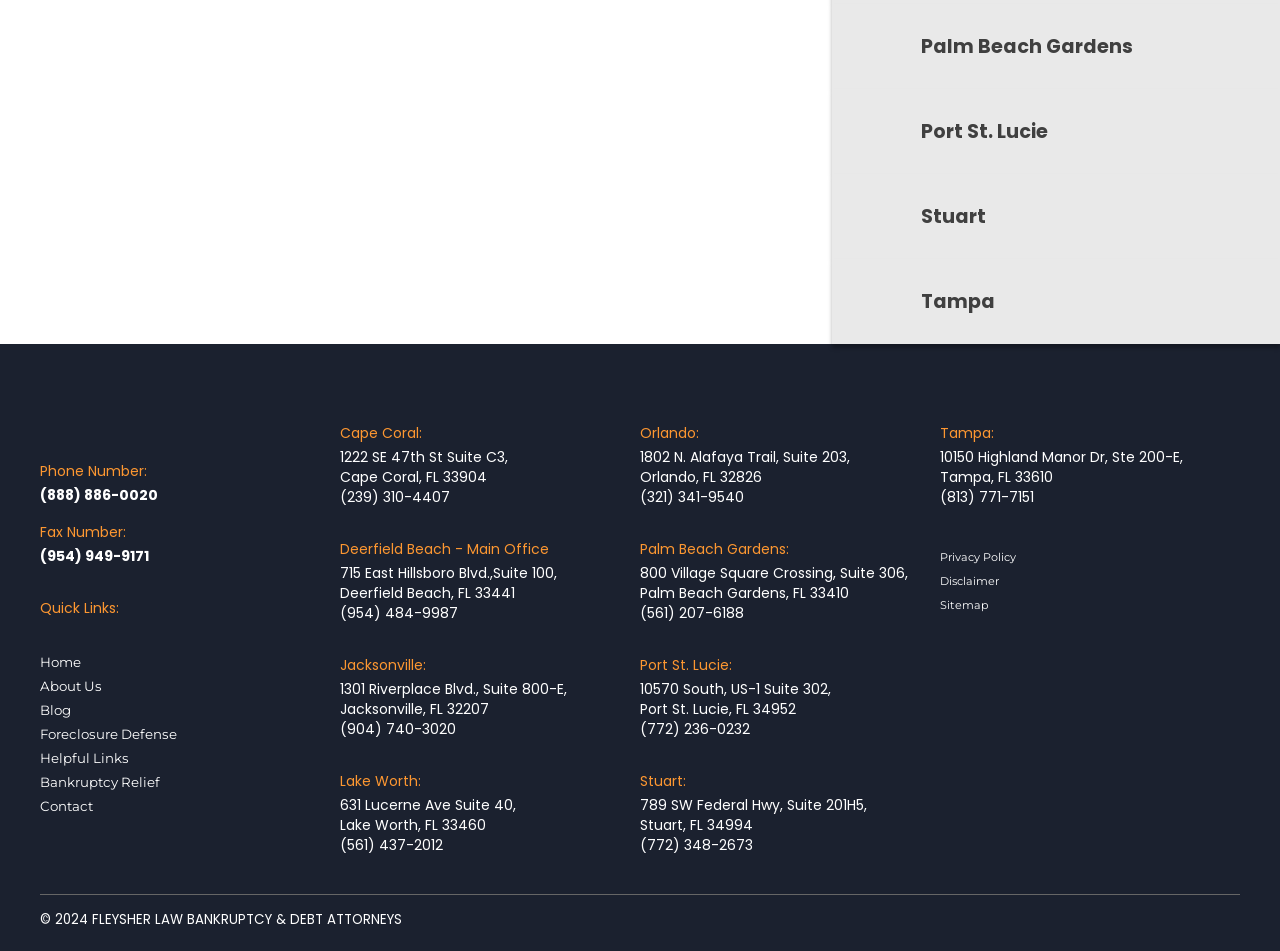Predict the bounding box coordinates of the area that should be clicked to accomplish the following instruction: "Click Phone Number". The bounding box coordinates should consist of four float numbers between 0 and 1, i.e., [left, top, right, bottom].

[0.031, 0.51, 0.123, 0.531]